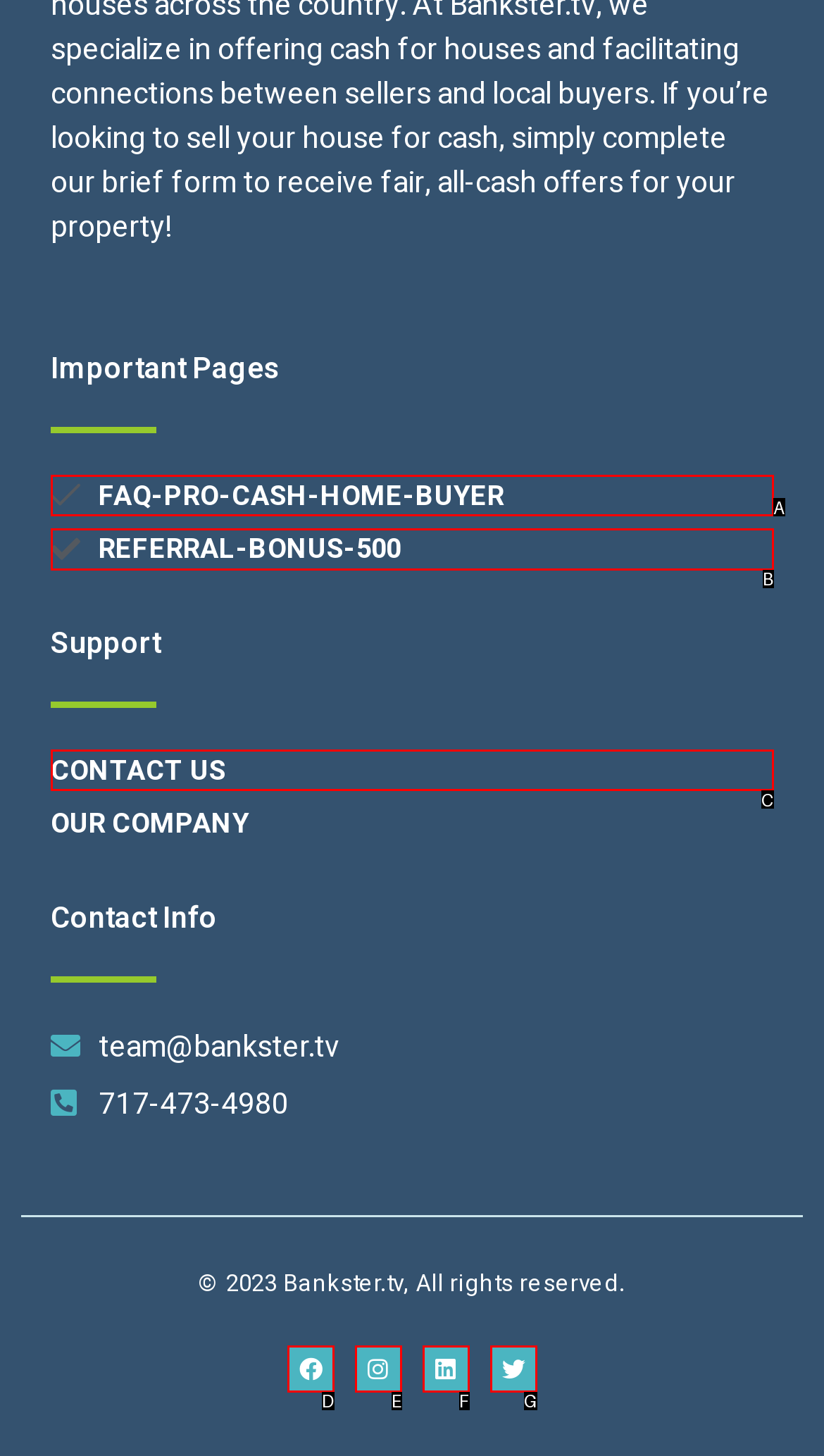Which option aligns with the description: Referral-bonus-500? Respond by selecting the correct letter.

B